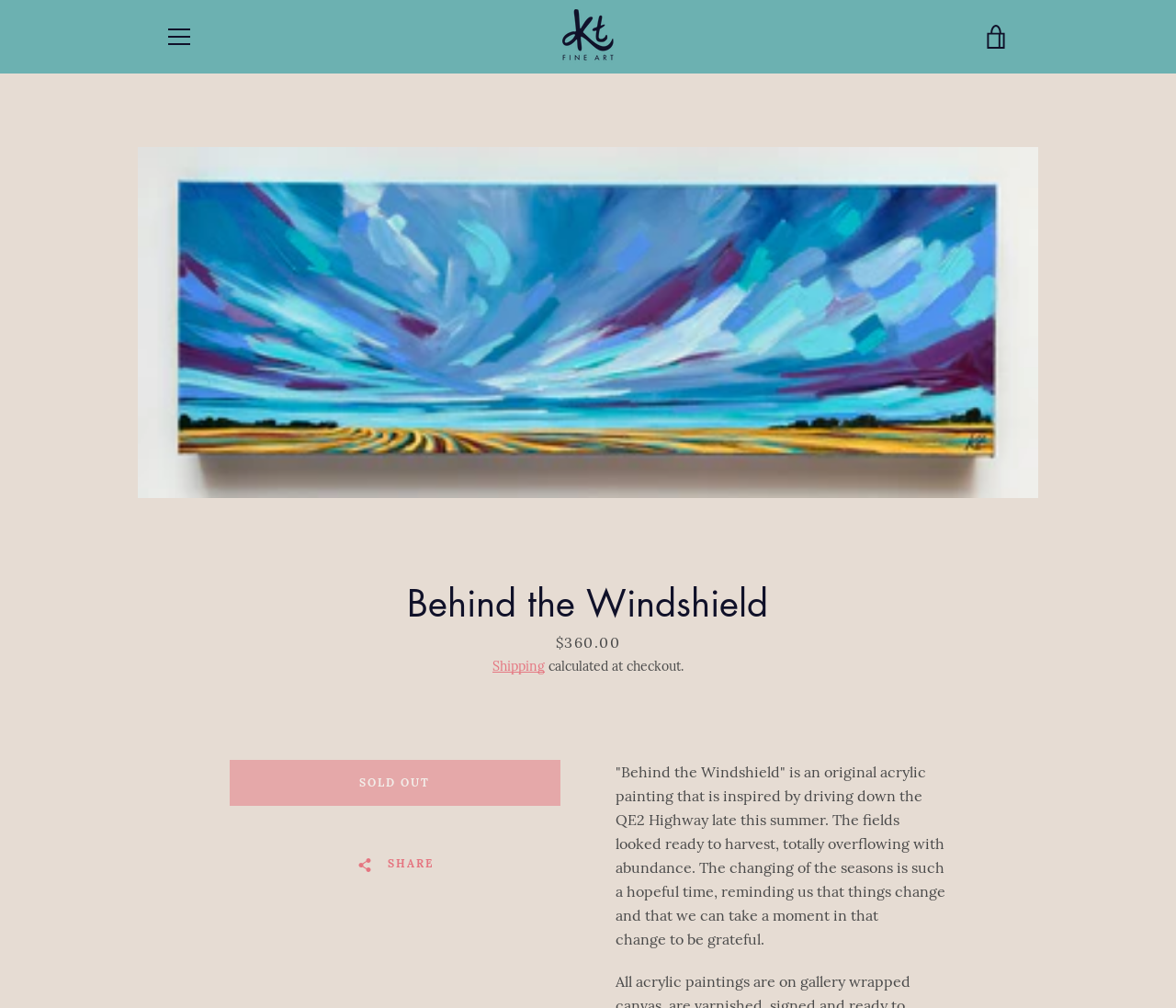Offer a meticulous description of the webpage's structure and content.

This webpage is about an original acrylic painting titled "Behind the Windshield" by Ktilburyfineart. At the top left corner, there is a "Skip to content" link, followed by a "MENU" button. On the top right corner, there is a "Ktilburyfineart" link with an accompanying image, and a "VIEW CART" link.

Below the top navigation, there is a large image of the painting "Behind the Windshield", which can be opened in a slideshow. The painting's title is displayed in a heading element, and a paragraph describes the artwork, mentioning its inspiration from driving down the QE2 Highway late in the summer.

To the right of the image, there is a section displaying the price of the painting, $360.00, with a note that shipping will be calculated at checkout. Below this section, there is a longer description of the painting, discussing the changing of the seasons and the feeling of hope and gratitude it brings.

The "Sold Out" button is displayed below the description, indicating that the painting is no longer available for purchase. Next to it, there is a "SHARE" button that allows users to share the artwork on social media.

At the bottom of the page, there are several links, including "SEARCH", "CONTACT US", "ABOUT", and a section to sign up for a newsletter, which promises promotions, new products, and sales directly to the user's inbox.